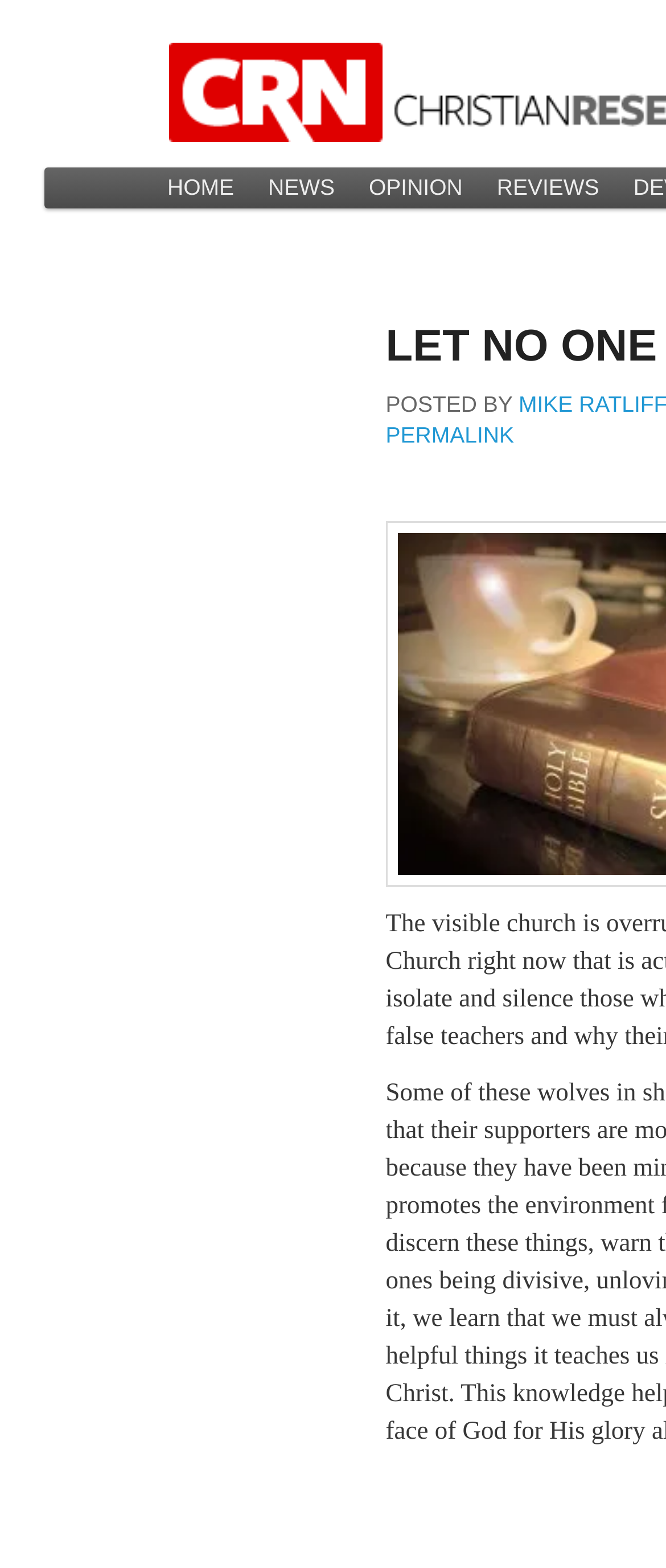Please respond to the question using a single word or phrase:
What is the text above the 'PERMALINK' link?

POSTED BY